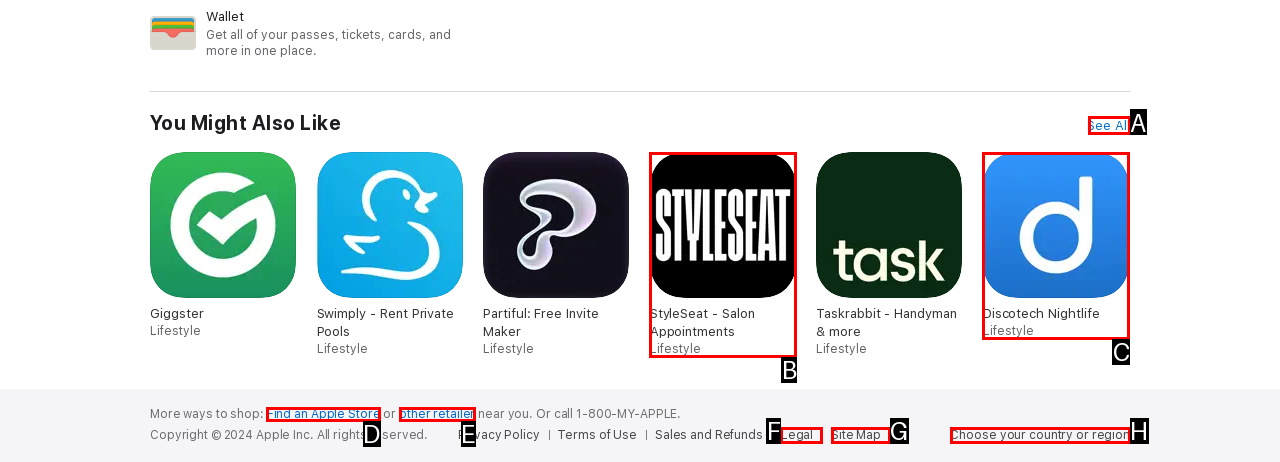To achieve the task: Click on 'See All', which HTML element do you need to click?
Respond with the letter of the correct option from the given choices.

A